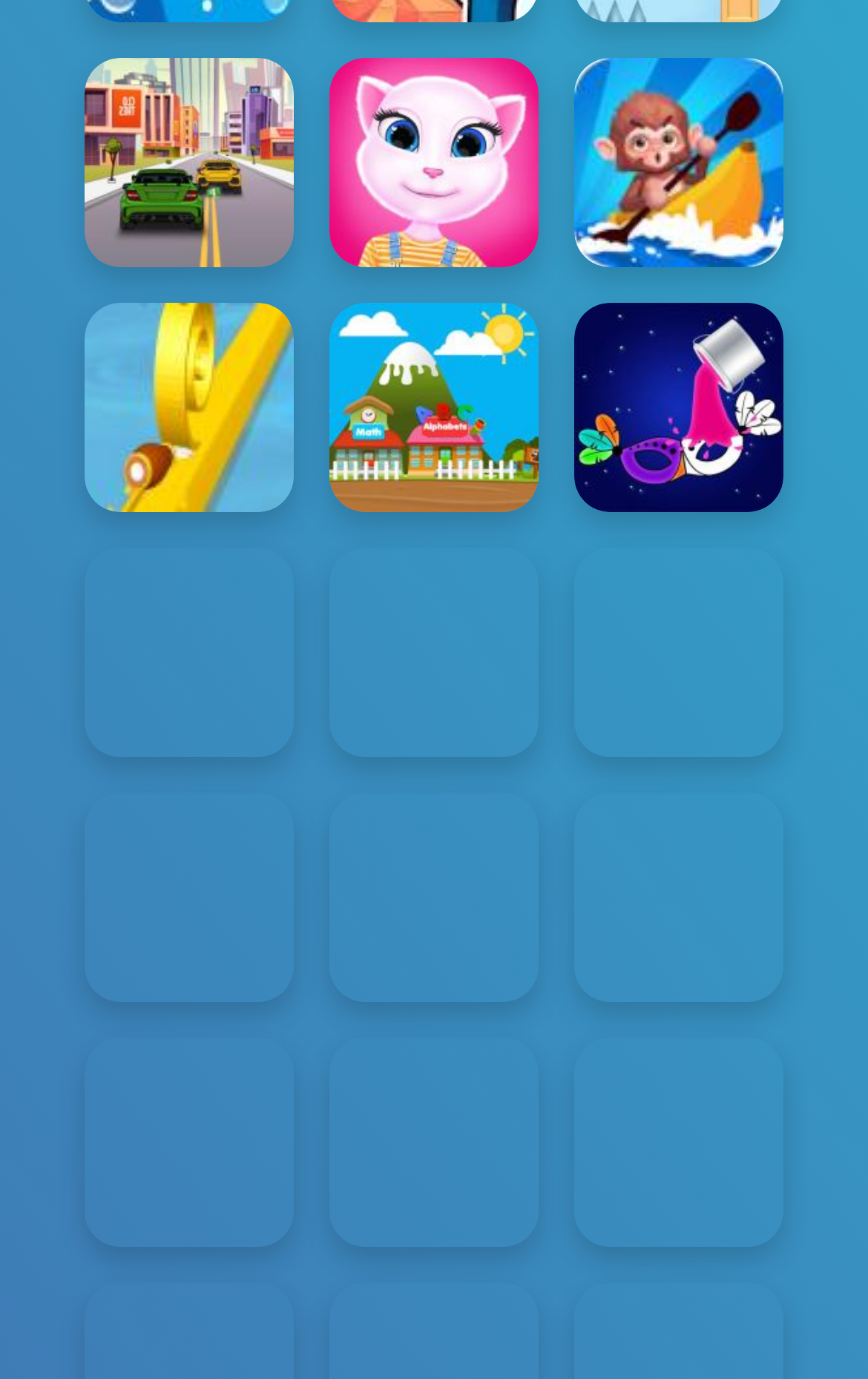Determine the bounding box coordinates for the clickable element to execute this instruction: "Learn with Happy Village Toddlers & Kids Educational Games". Provide the coordinates as four float numbers between 0 and 1, i.e., [left, top, right, bottom].

[0.379, 0.22, 0.621, 0.371]